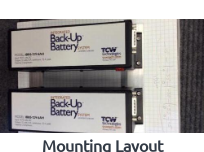Carefully examine the image and provide an in-depth answer to the question: How many backup battery units are shown?

The caption explicitly states that the image illustrates a 'Mounting Layout' for the TCW IBBS, featuring two backup battery units, which are prominently displayed on a grid-patterned surface.